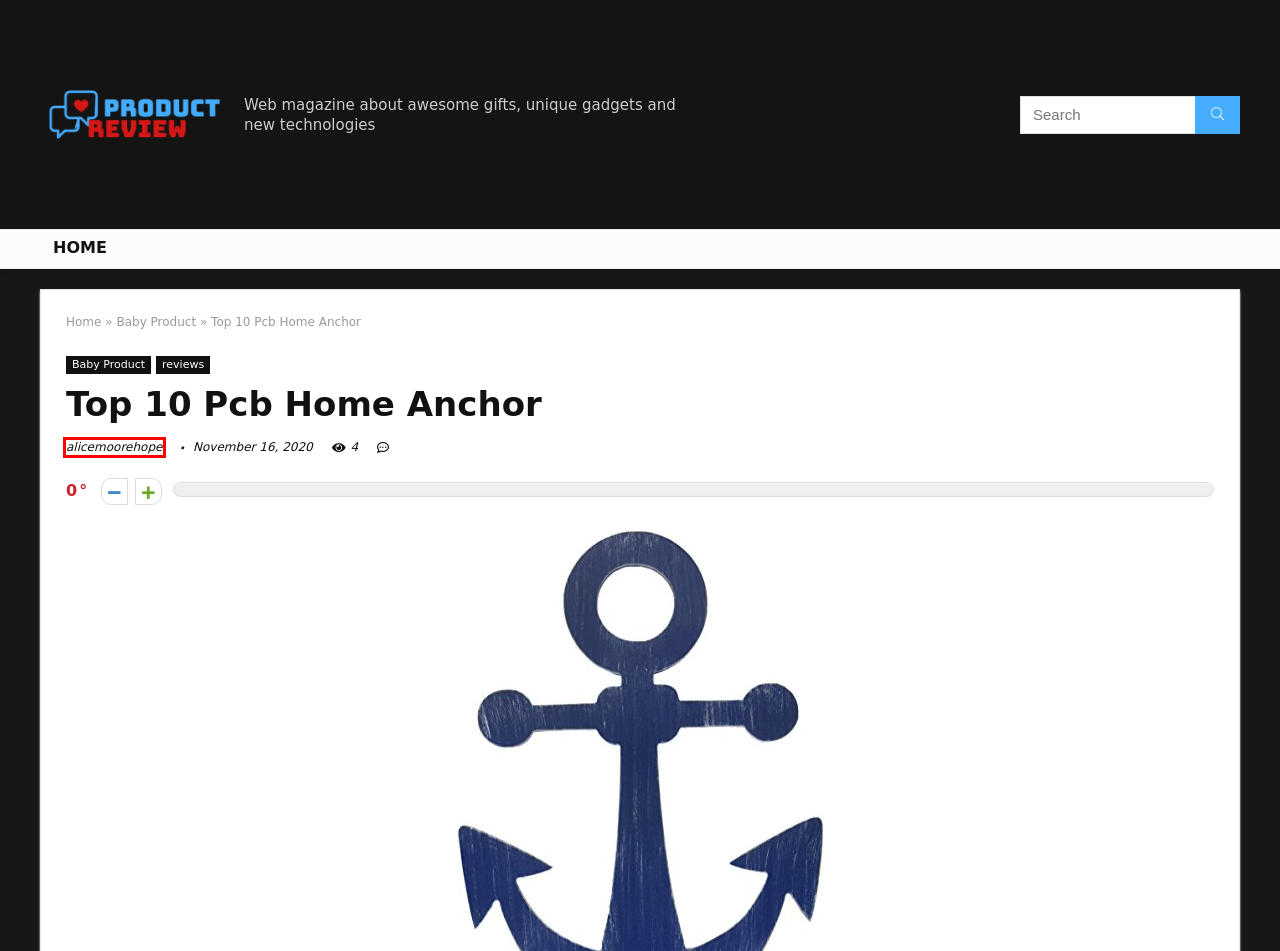Examine the screenshot of a webpage featuring a red bounding box and identify the best matching webpage description for the new page that results from clicking the element within the box. Here are the options:
A. alicemoorehope, Author at Home Preview
B. reviews Archives - Home Preview
C. The Best Battery Operated Food Heater - Home Preview
D. Updated 2021 - Top 10 Dell Latitude 156 - Home Preview
E. Baby Product Archives - Home Preview
F. The Best Apple Ipad 2 16Gb - Home Preview
G. Home Preview - alicemoorehope.com
H. The Best Garden Treasures Replacement Canopy Lcm538brs - Home Preview

A